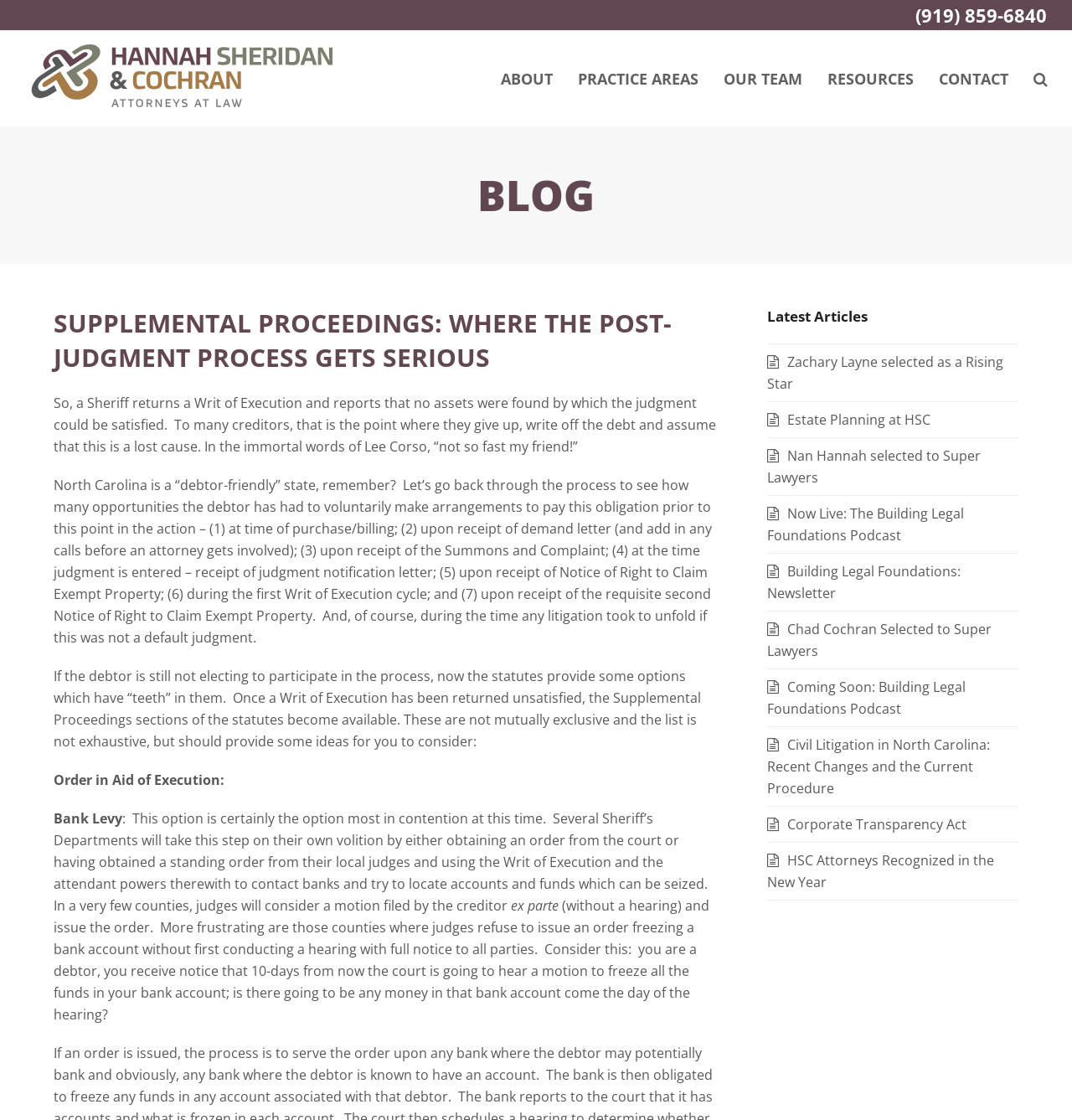Determine the bounding box coordinates of the region that needs to be clicked to achieve the task: "Check the latest article about Zachary Layne".

[0.716, 0.315, 0.936, 0.351]